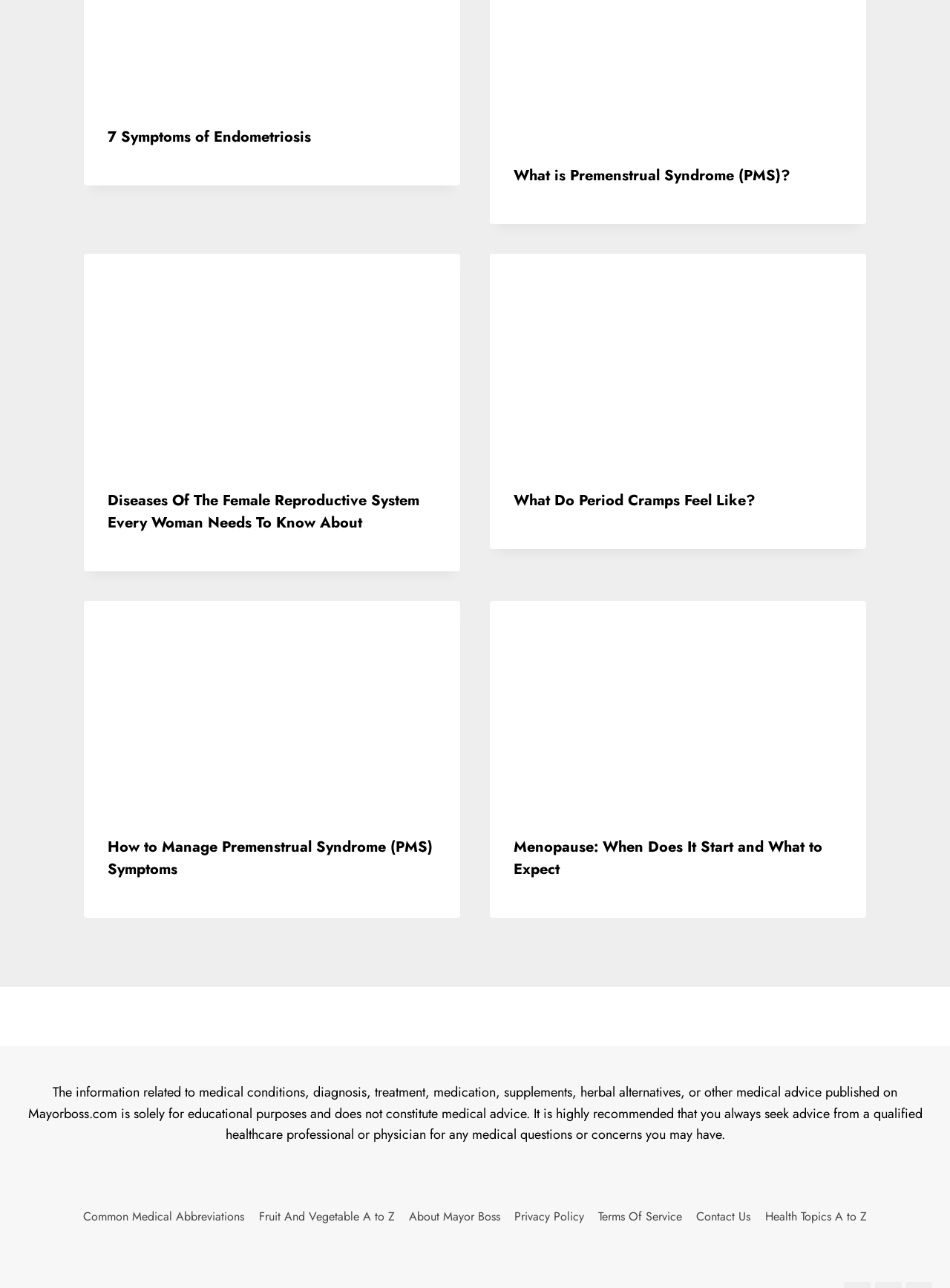What is the topic of the first article?
Based on the content of the image, thoroughly explain and answer the question.

The first article is about '7 Symptoms of Endometriosis' which is indicated by the heading '7 Symptoms of Endometriosis' and the link with the same text.